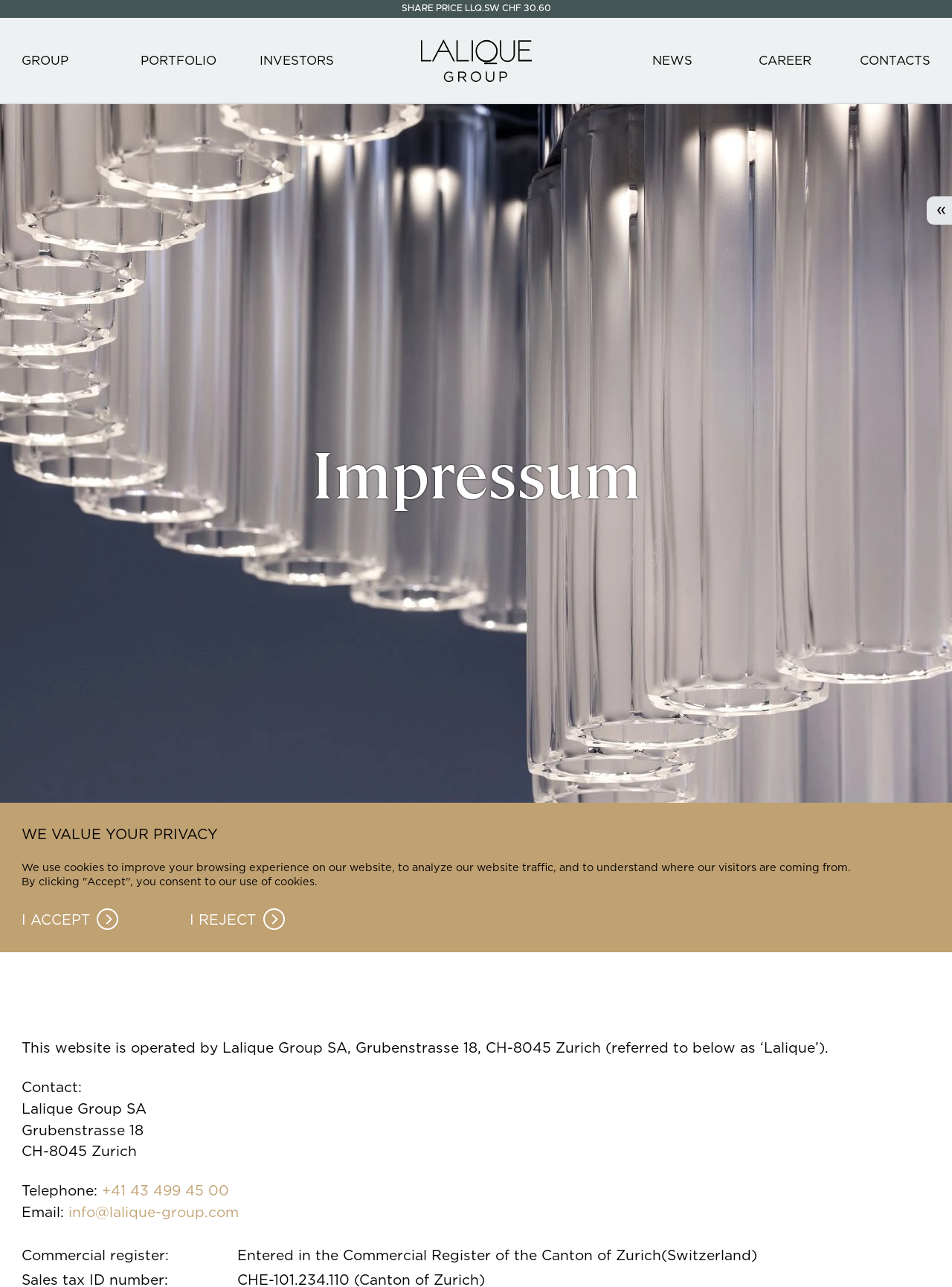Provide a single word or phrase answer to the question: 
What is the address of Lalique?

Grubenstrasse 18, CH-8045 Zurich